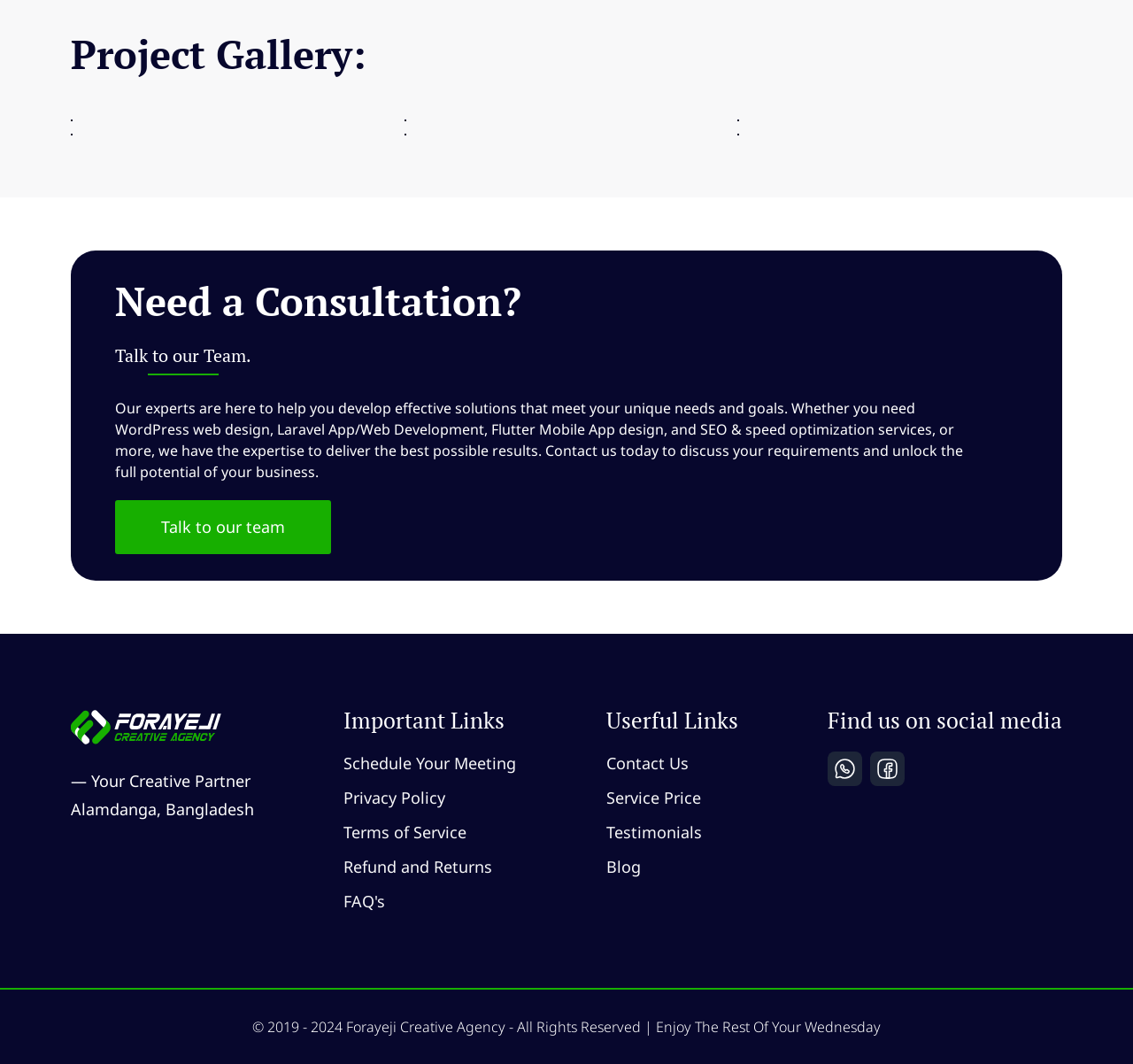Locate the bounding box coordinates of the element that should be clicked to fulfill the instruction: "Contact us".

[0.535, 0.707, 0.619, 0.729]